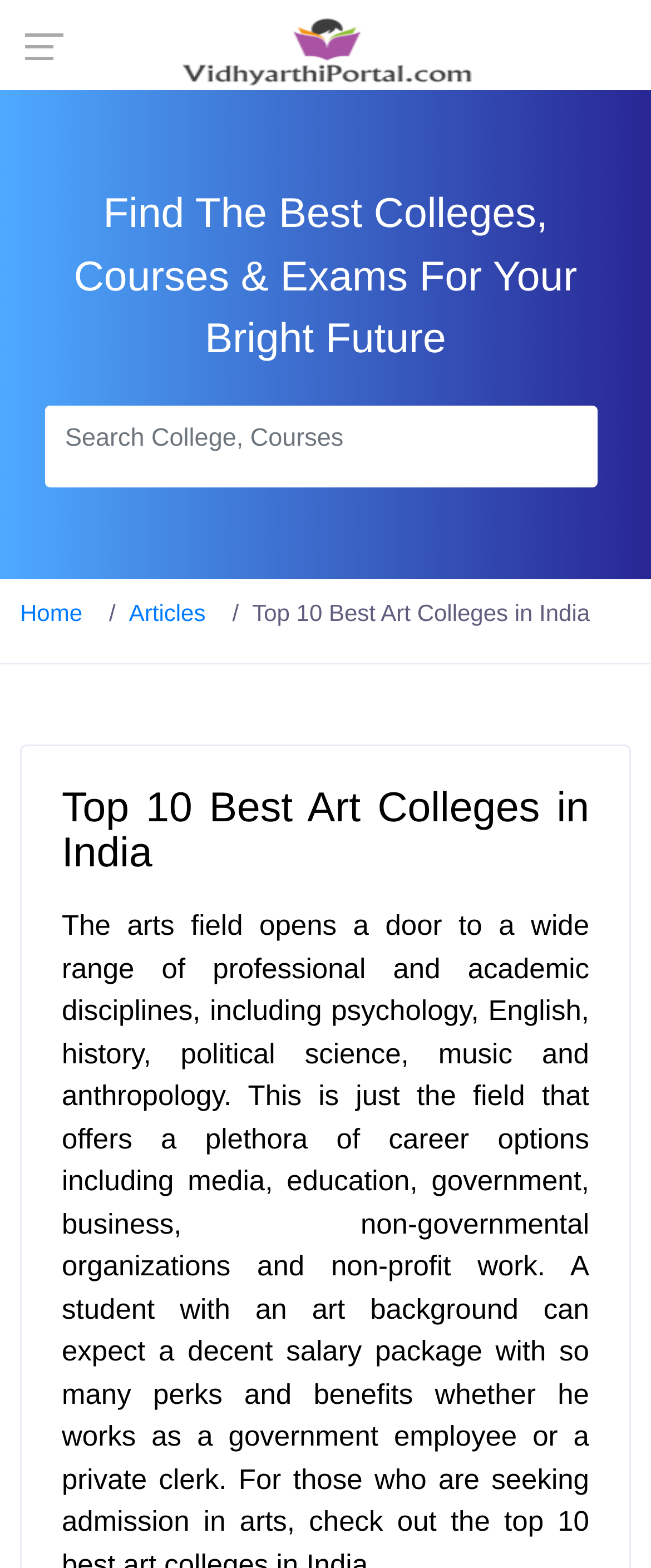Carefully observe the image and respond to the question with a detailed answer:
What is the purpose of the search box?

The search box is located near the top of the webpage, and its purpose is to allow users to search for colleges, courses, and other related information. This can be inferred from the placeholder text 'Search College, Courses' inside the search box.